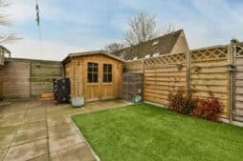What is the purpose of the multiple windows on the shed?
Please look at the screenshot and answer in one word or a short phrase.

To allow natural light